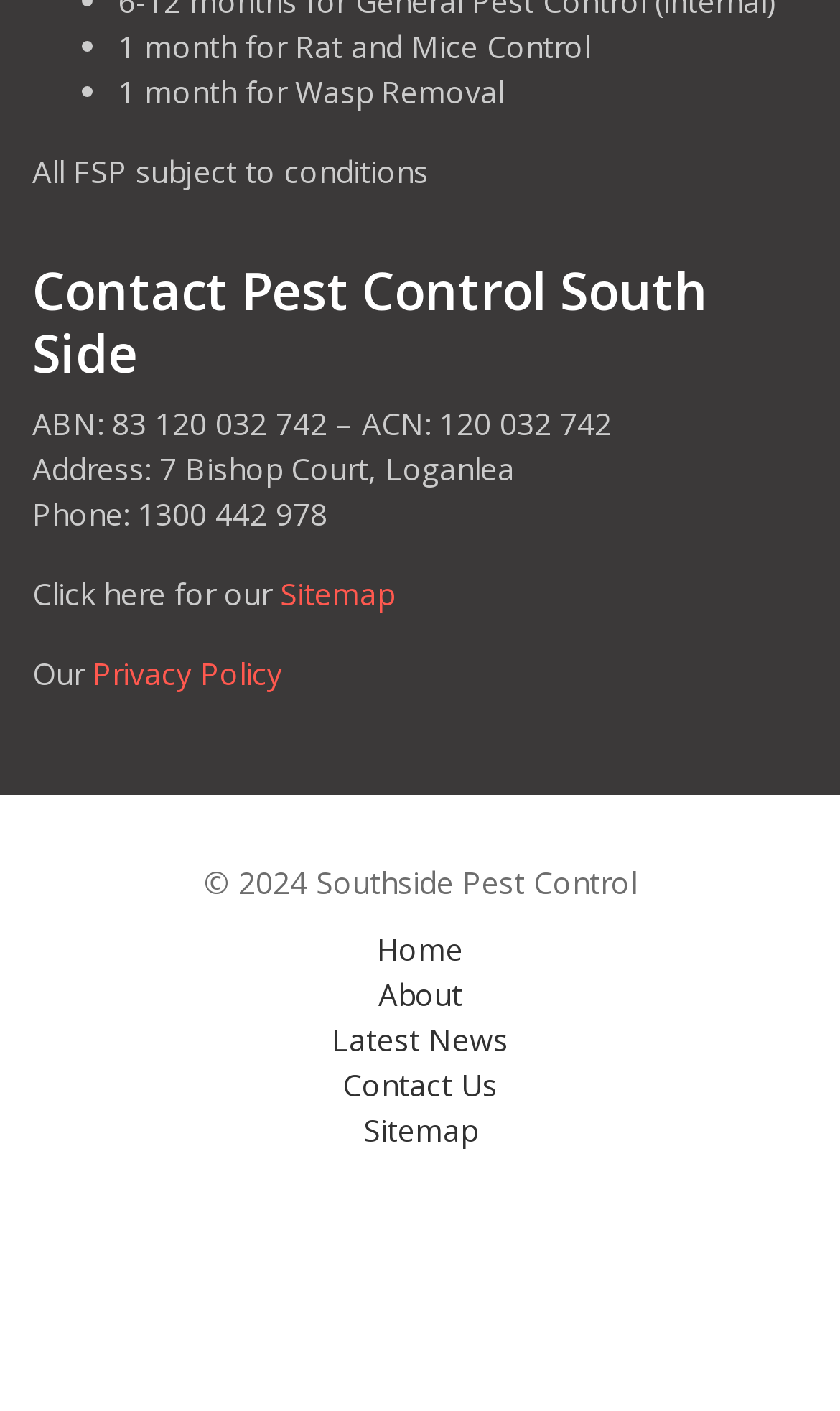For the following element description, predict the bounding box coordinates in the format (top-left x, top-left y, bottom-right x, bottom-right y). All values should be floating point numbers between 0 and 1. Description: Privacy Policy

[0.11, 0.463, 0.336, 0.492]